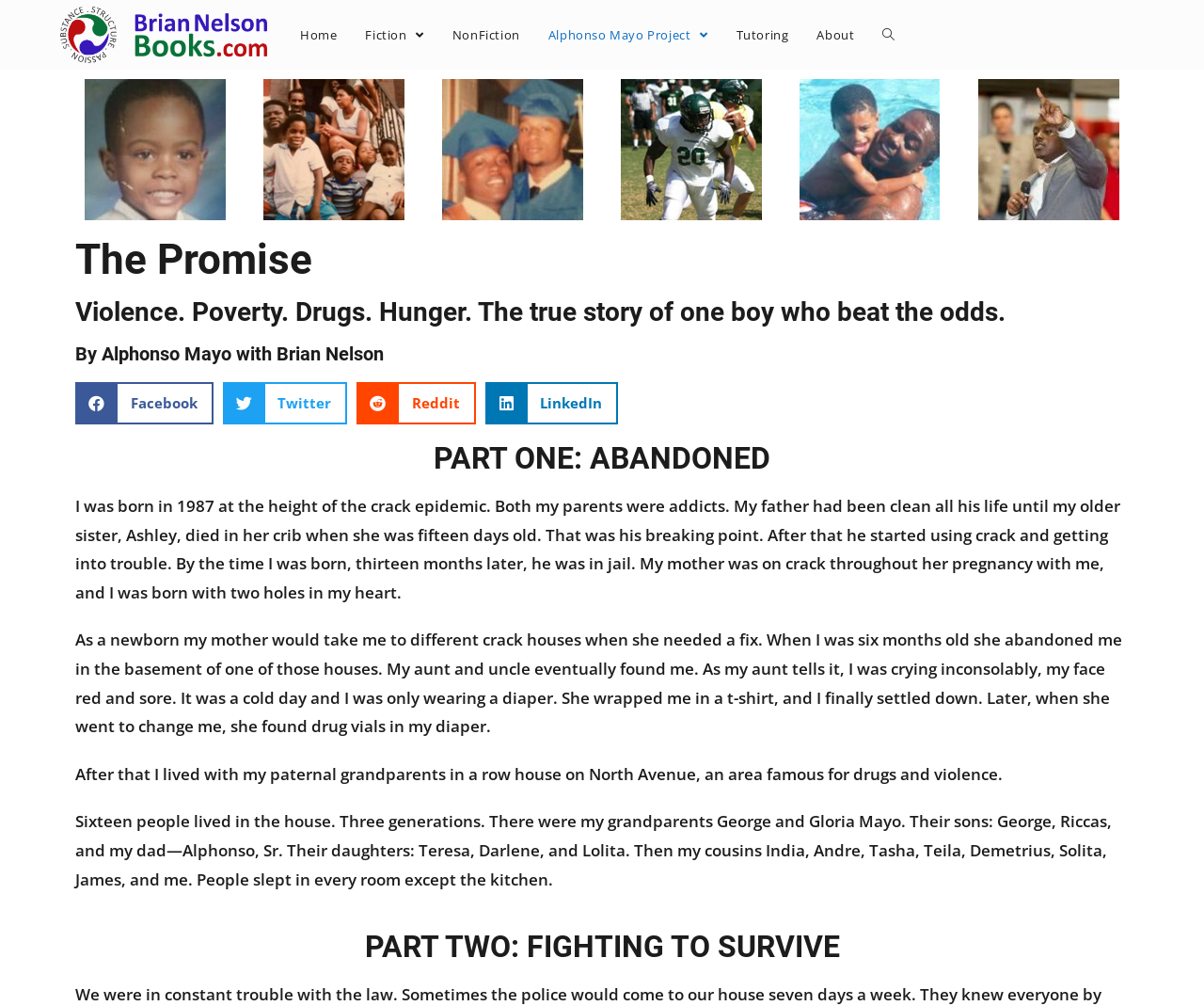Identify the bounding box coordinates for the UI element that matches this description: "Remember my preference".

None